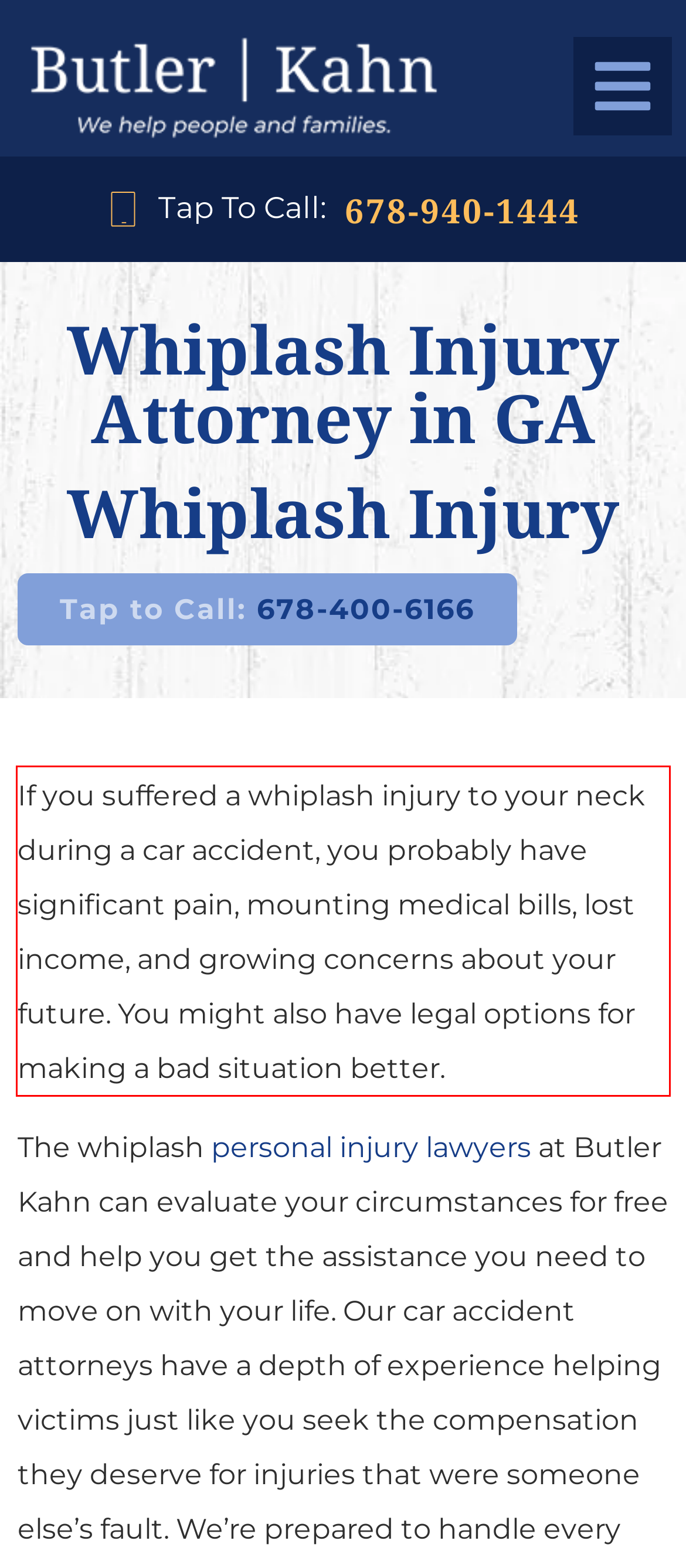From the screenshot of the webpage, locate the red bounding box and extract the text contained within that area.

If you suffered a whiplash injury to your neck during a car accident, you probably have significant pain, mounting medical bills, lost income, and growing concerns about your future. You might also have legal options for making a bad situation better.